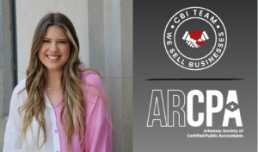Illustrate the image with a detailed and descriptive caption.

The image features a smiling woman with long hair, dressed in a light blouse, standing confidently against a wall. On the left side, there is a badge showcasing the "CBI Team" logo, which states “WE SELL BUSINESSES,” representing the team’s dedication to business brokerage services. On the right side, an emblem for the ARCPA (Arkansas Society of Certified Public Accountants) is prominently displayed, indicating a professional affiliation with certified public accounting in Arkansas. This visual highlights the CBI Team's role in facilitating business transactions and their commitment to professional standards in the region.